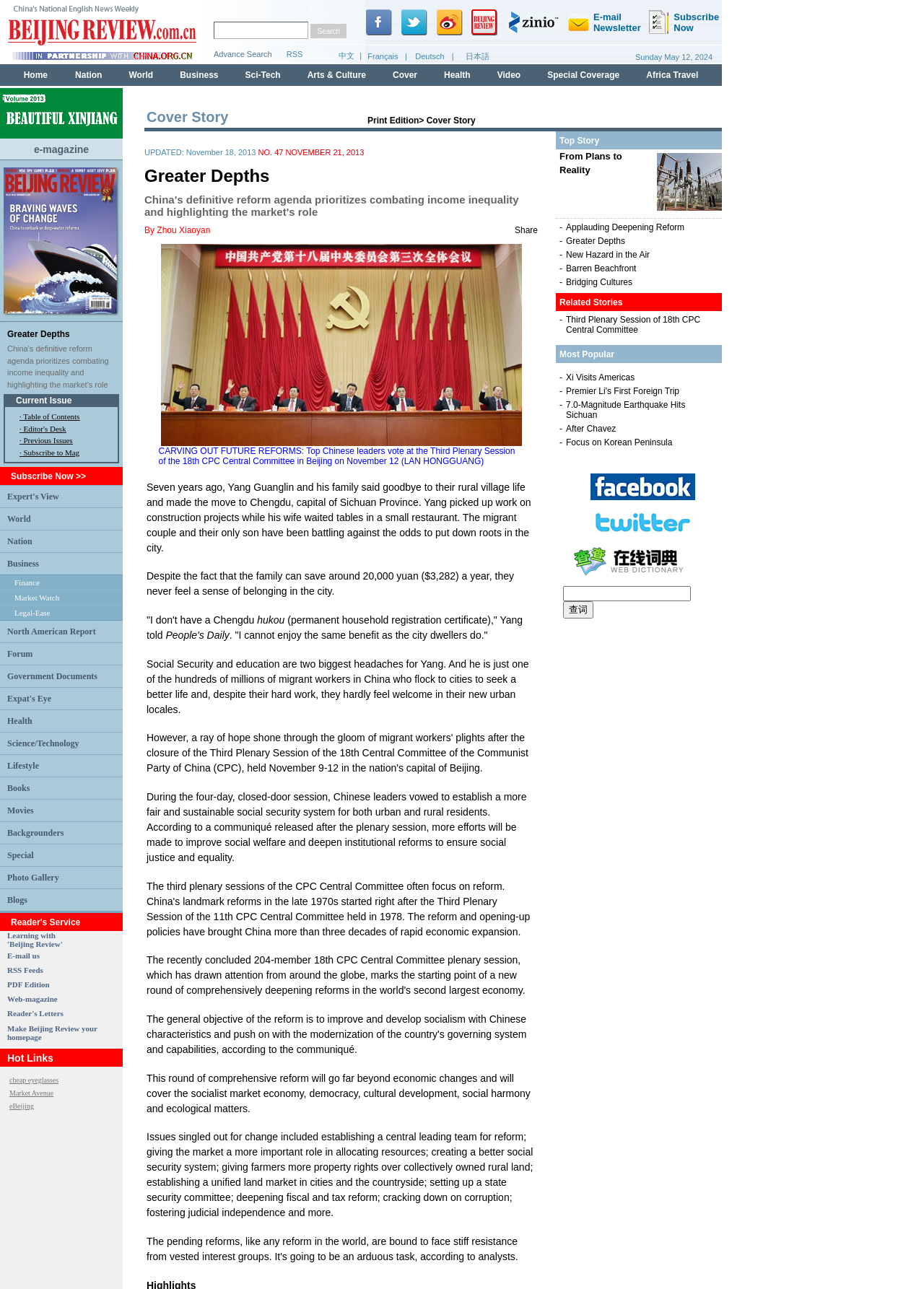Determine the bounding box coordinates of the clickable area required to perform the following instruction: "Read the expert's view". The coordinates should be represented as four float numbers between 0 and 1: [left, top, right, bottom].

[0.008, 0.381, 0.064, 0.389]